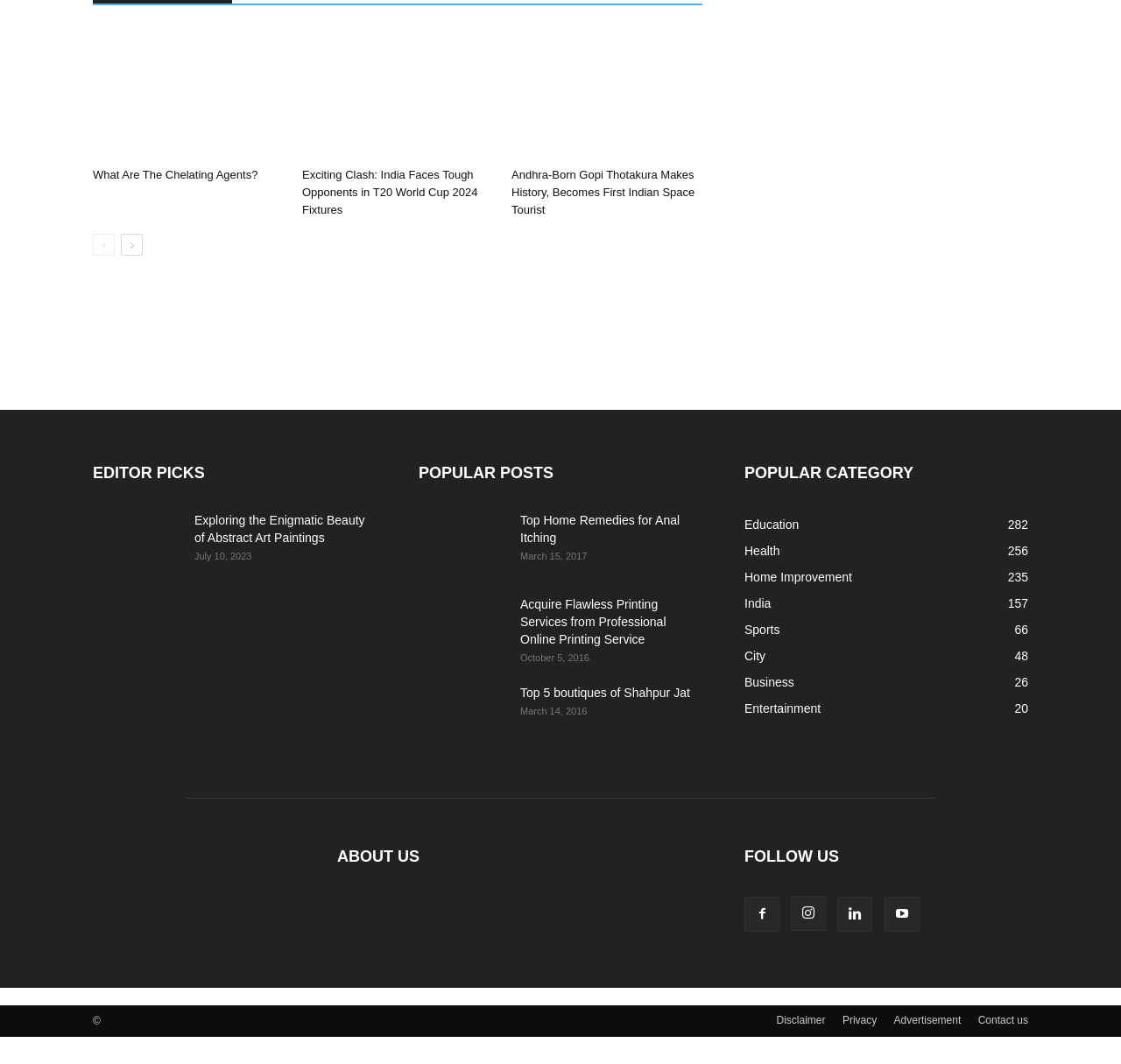Determine the bounding box of the UI element mentioned here: "Home Improvement235". The coordinates must be in the format [left, top, right, bottom] with values ranging from 0 to 1.

[0.664, 0.535, 0.76, 0.549]